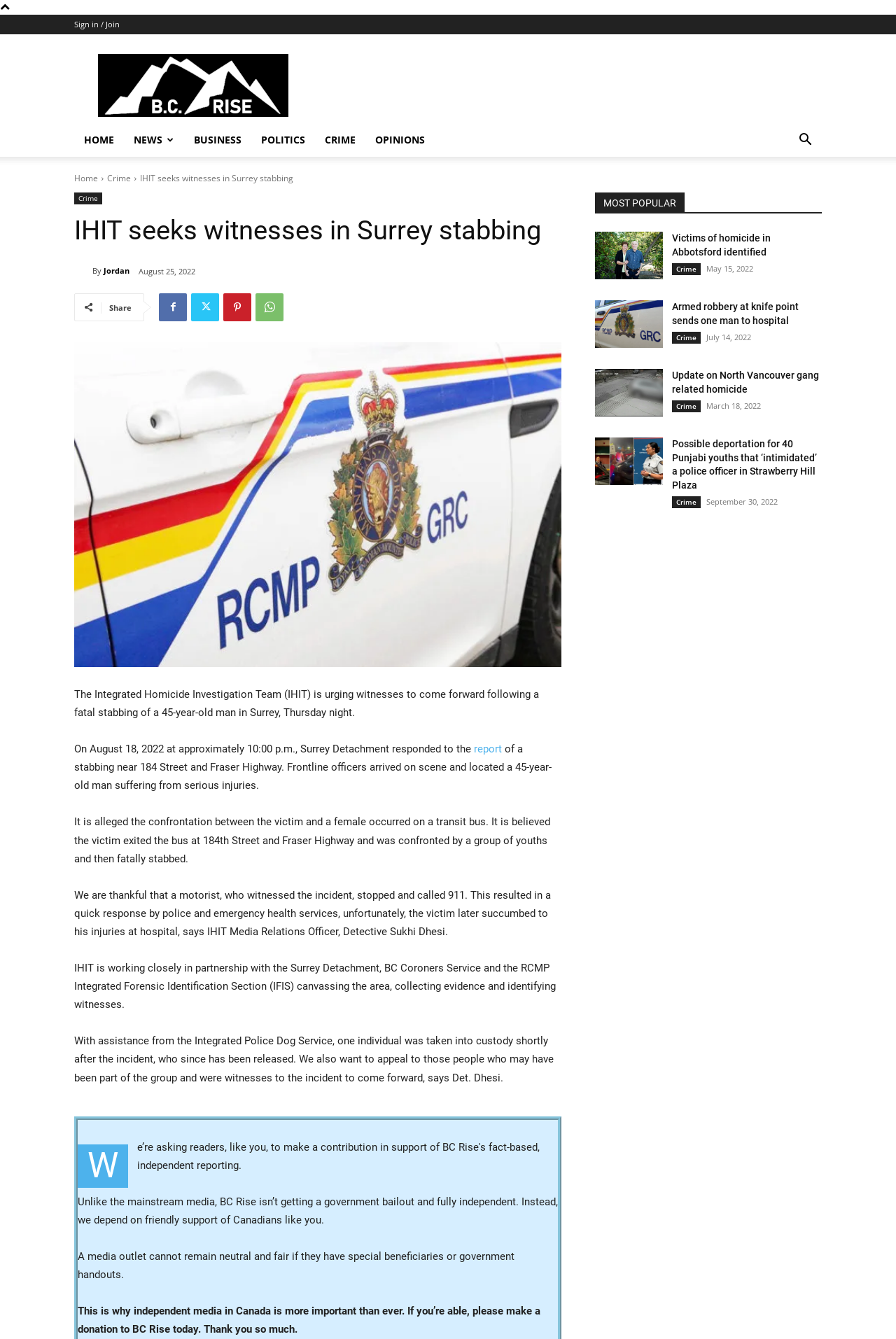Kindly provide the bounding box coordinates of the section you need to click on to fulfill the given instruction: "Click on the 'Sign in / Join' link".

[0.083, 0.014, 0.134, 0.022]